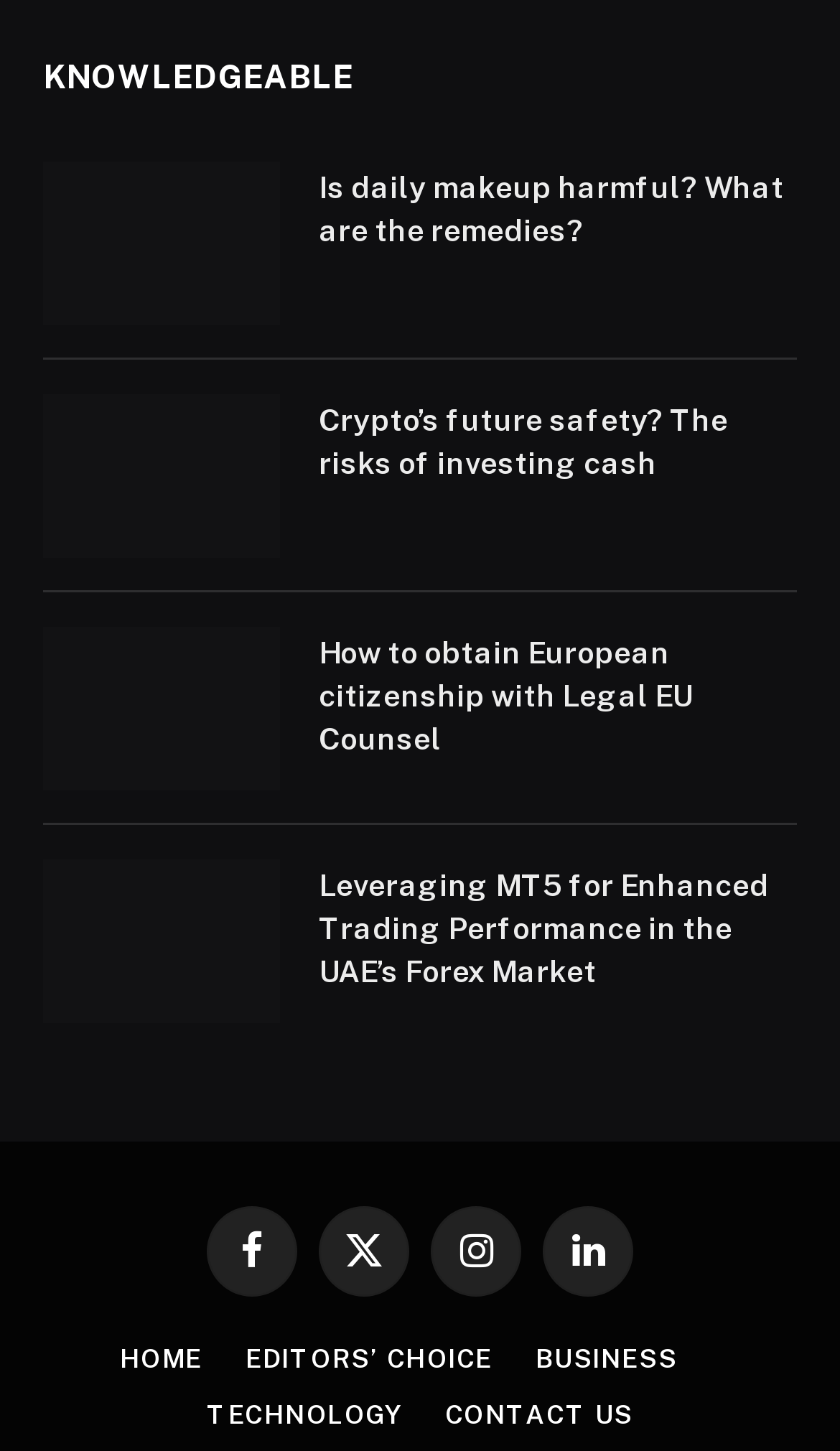Find the bounding box coordinates for the element described here: "Contact Us".

[0.529, 0.965, 0.754, 0.986]